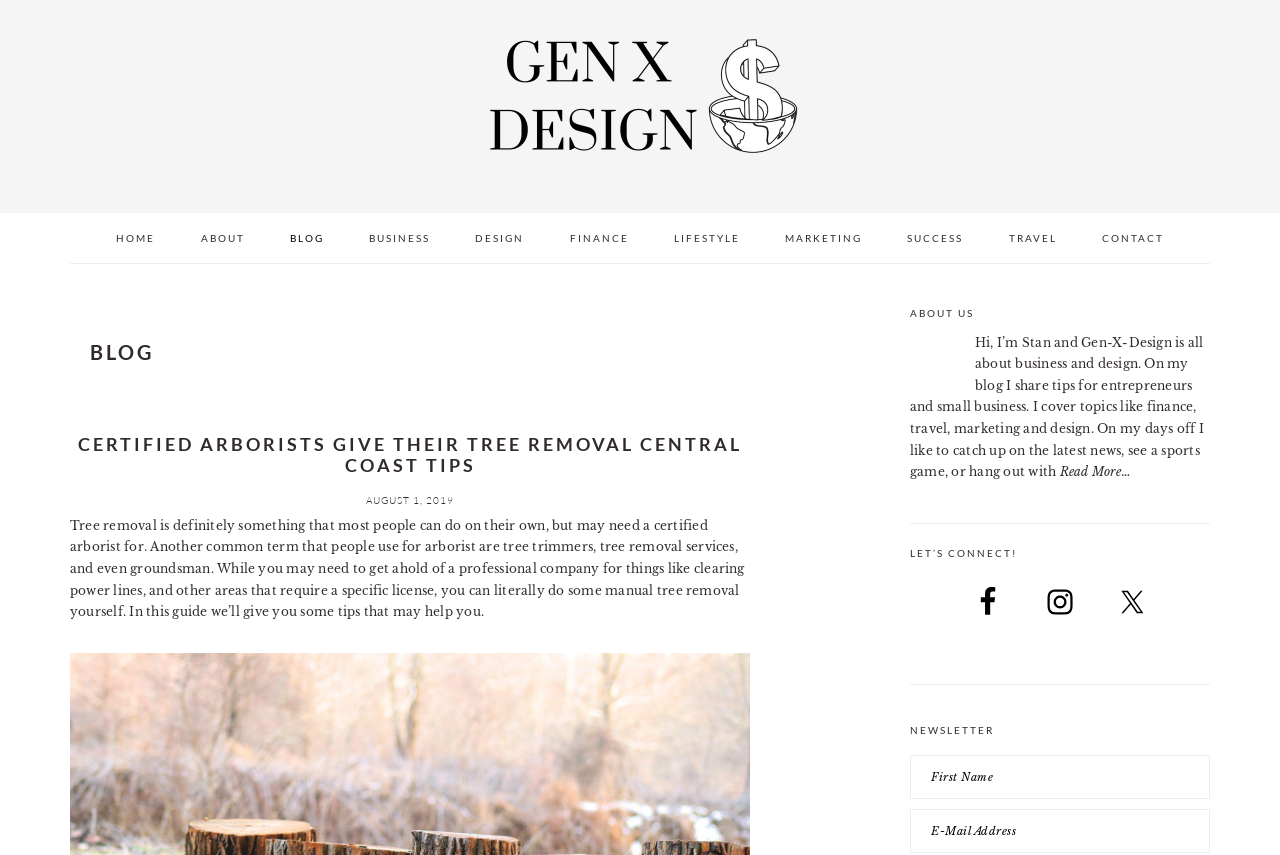Please identify the bounding box coordinates of the element on the webpage that should be clicked to follow this instruction: "search for something". The bounding box coordinates should be given as four float numbers between 0 and 1, formatted as [left, top, right, bottom].

None